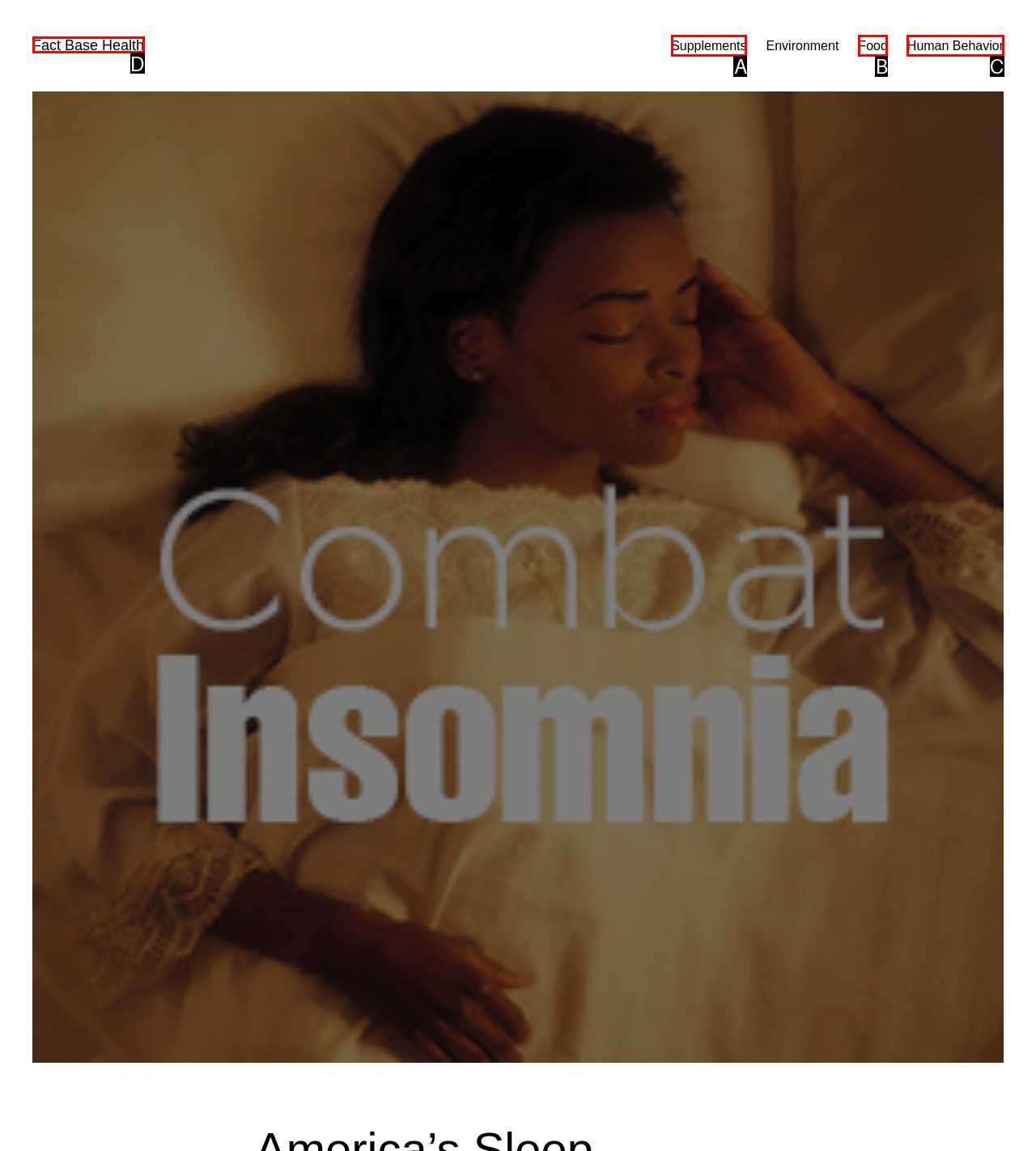Determine which option aligns with the description: Human Behavior. Provide the letter of the chosen option directly.

C